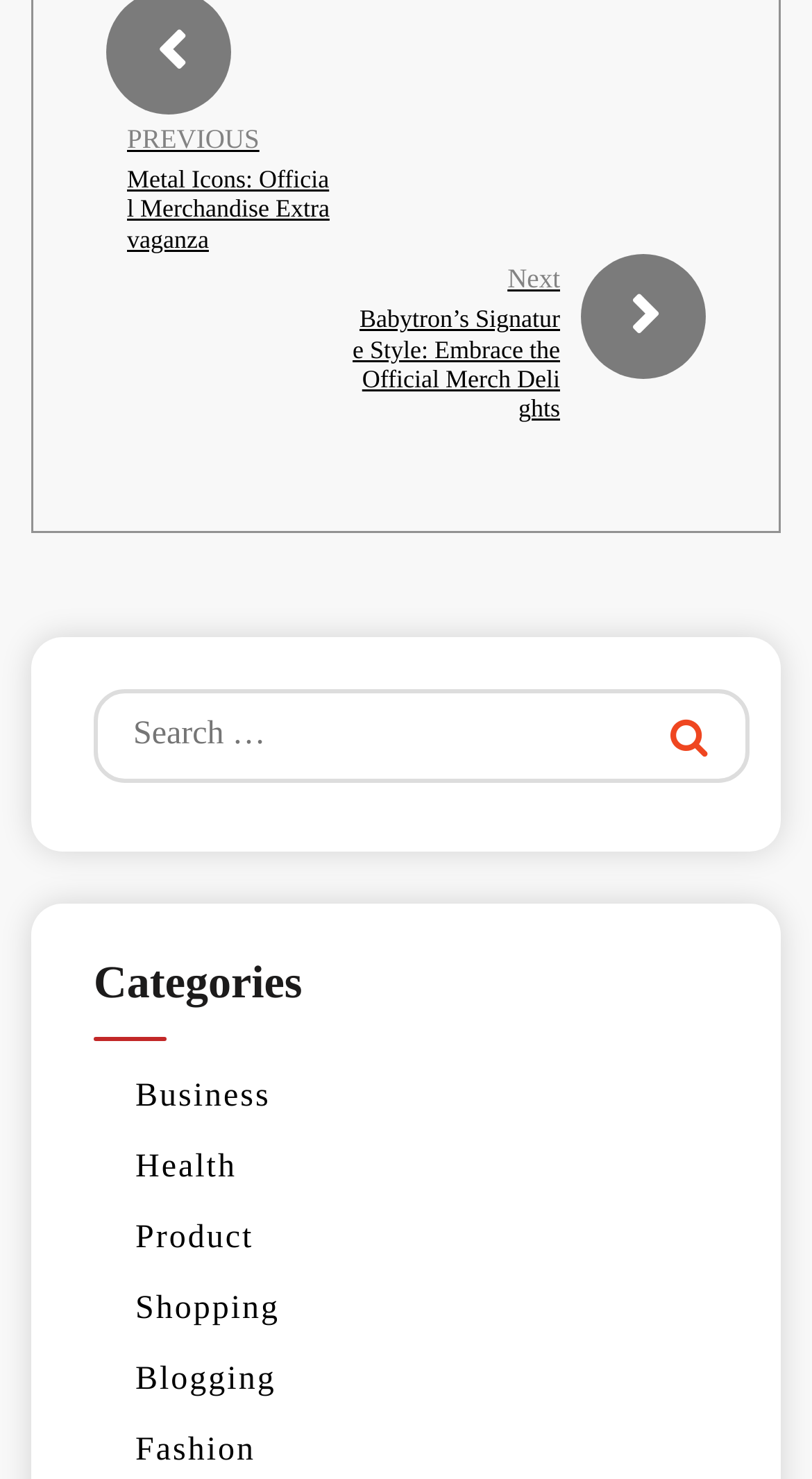What categories of merchandise are available?
From the image, respond using a single word or phrase.

Business, Health, Product, Shopping, Blogging, Fashion